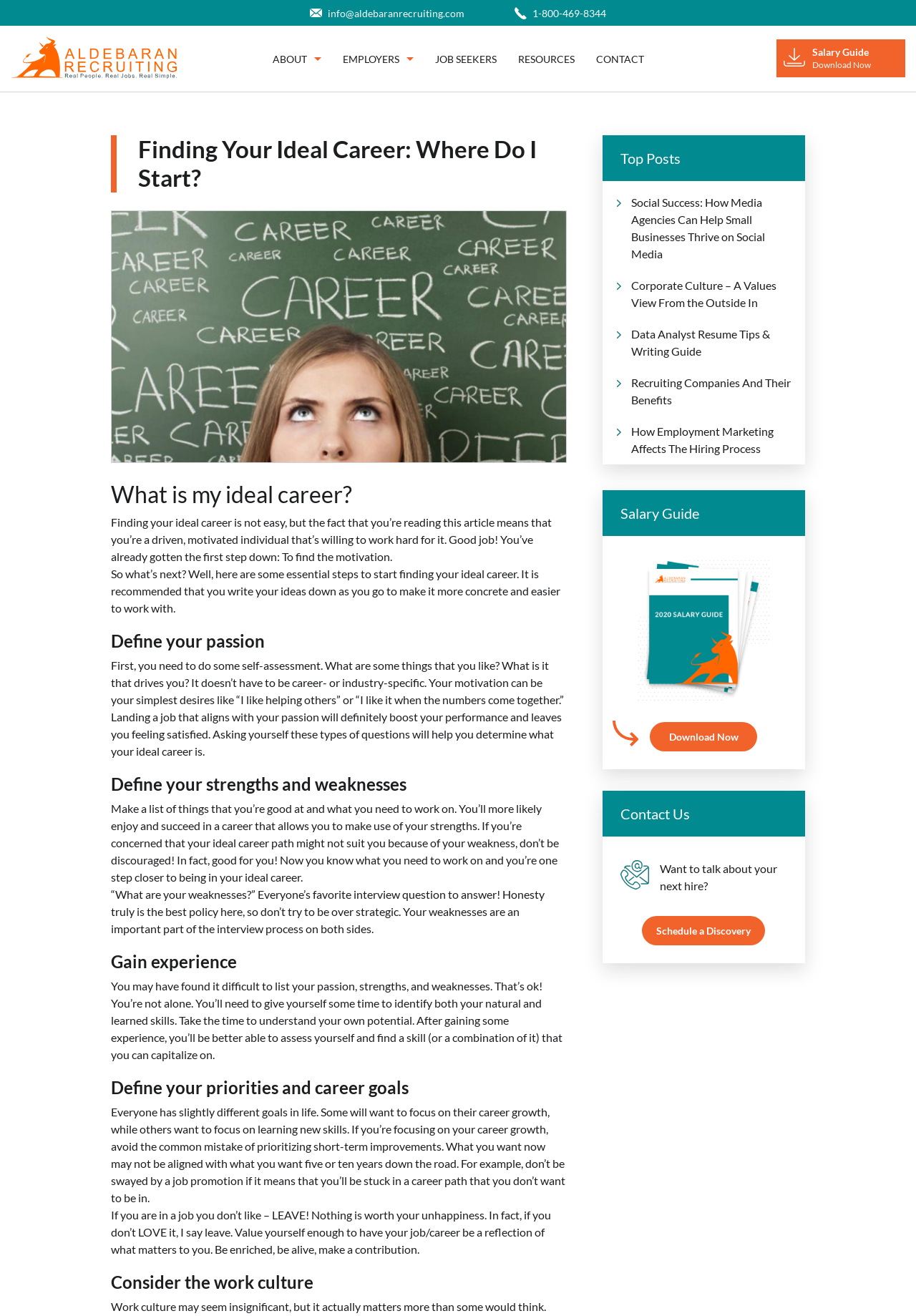What is the first step to find ideal career?
Answer the question with a single word or phrase by looking at the picture.

Define your passion